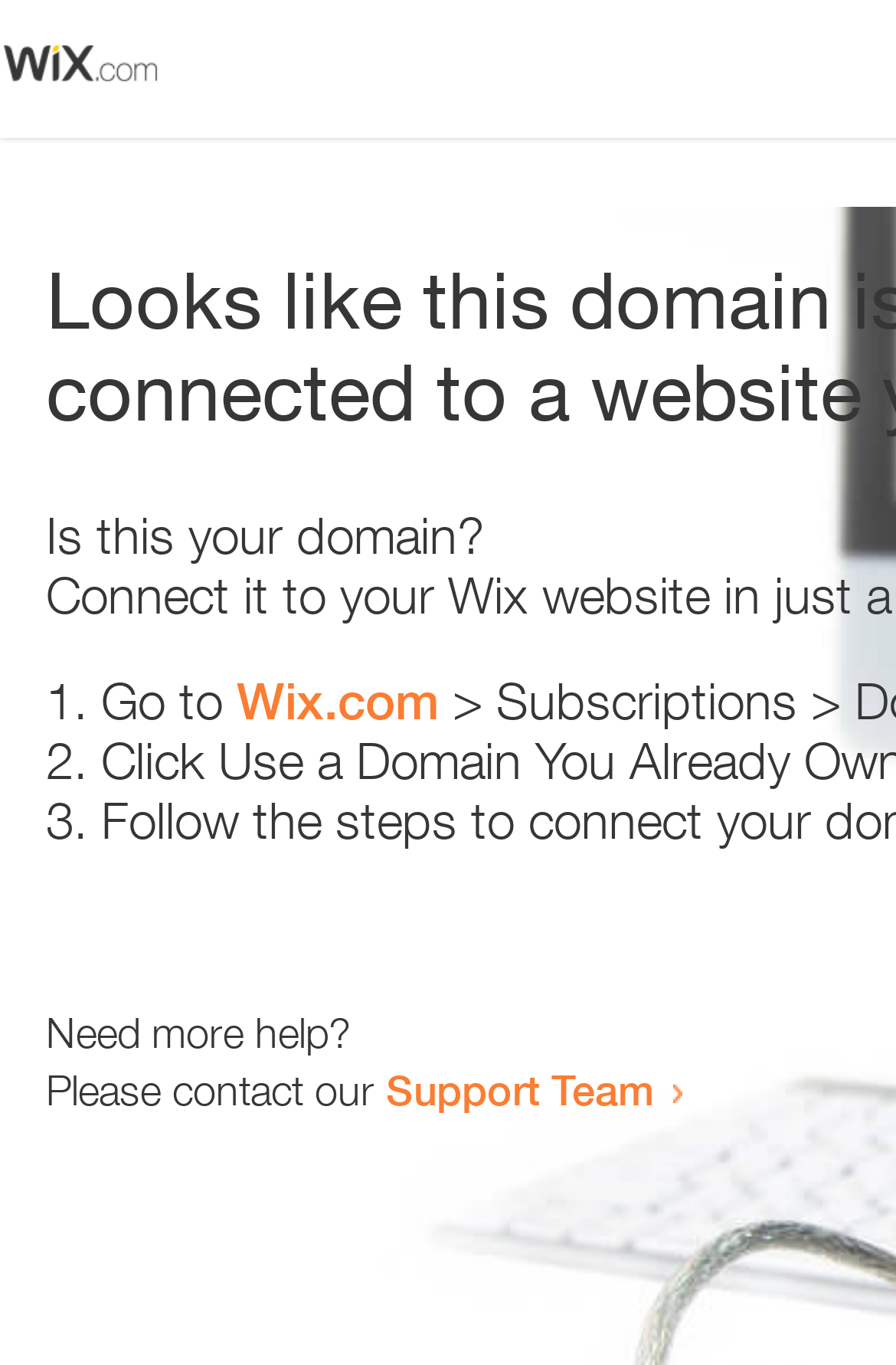Answer the question below with a single word or a brief phrase: 
How many list markers are present?

3